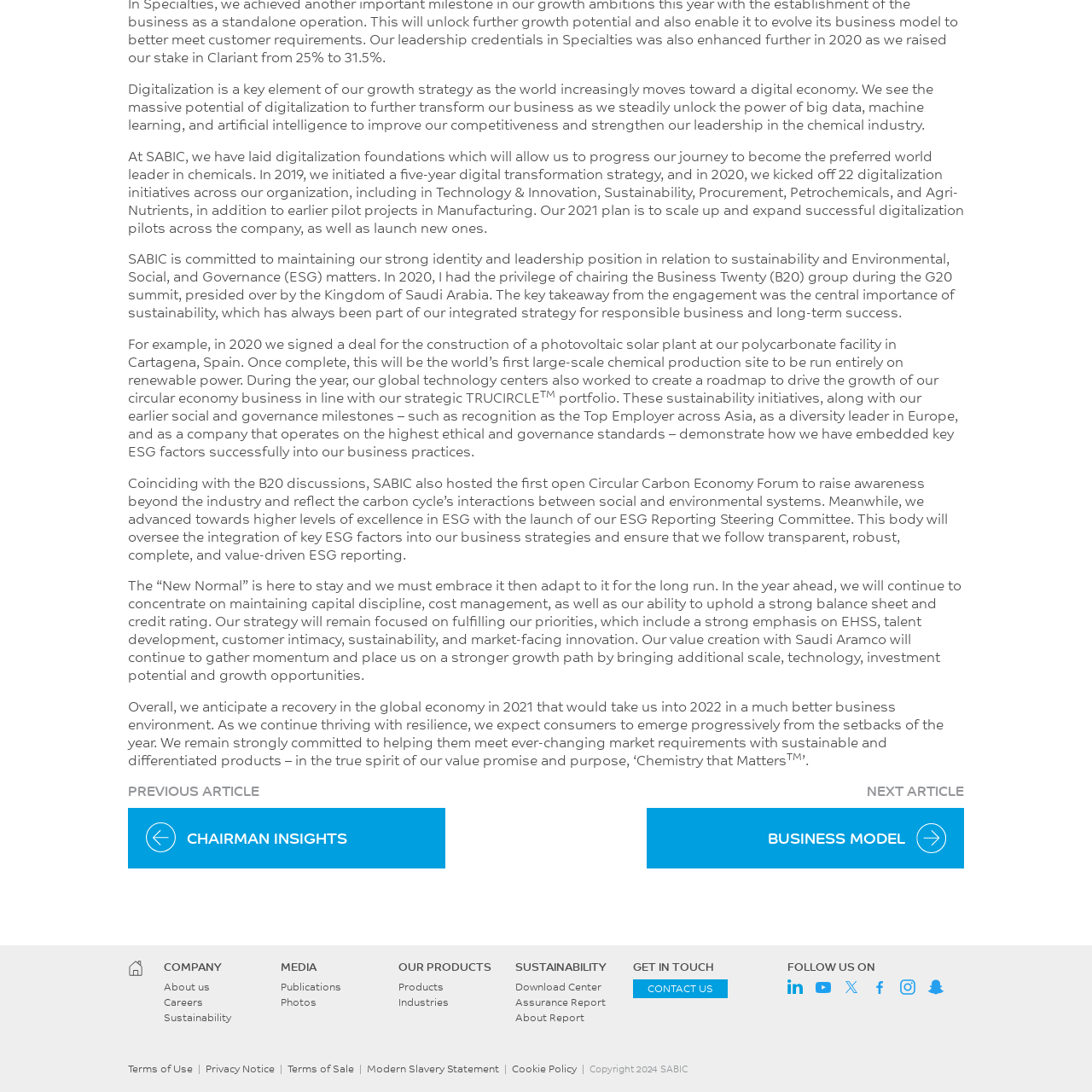Locate the UI element described as follows: "Publications". Return the bounding box coordinates as four float numbers between 0 and 1 in the order [left, top, right, bottom].

[0.257, 0.898, 0.313, 0.909]